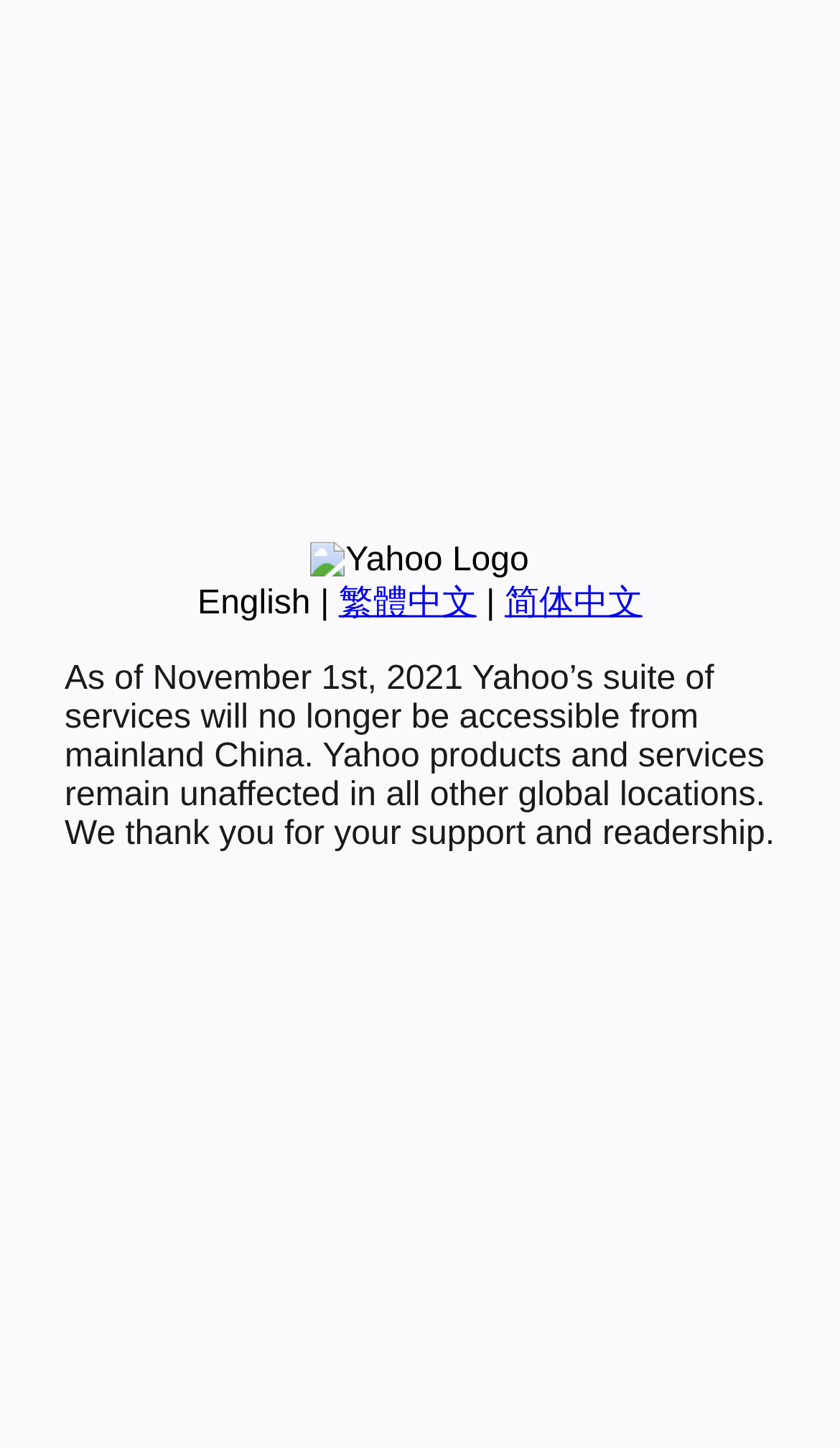Determine the bounding box for the UI element that matches this description: "Media".

None